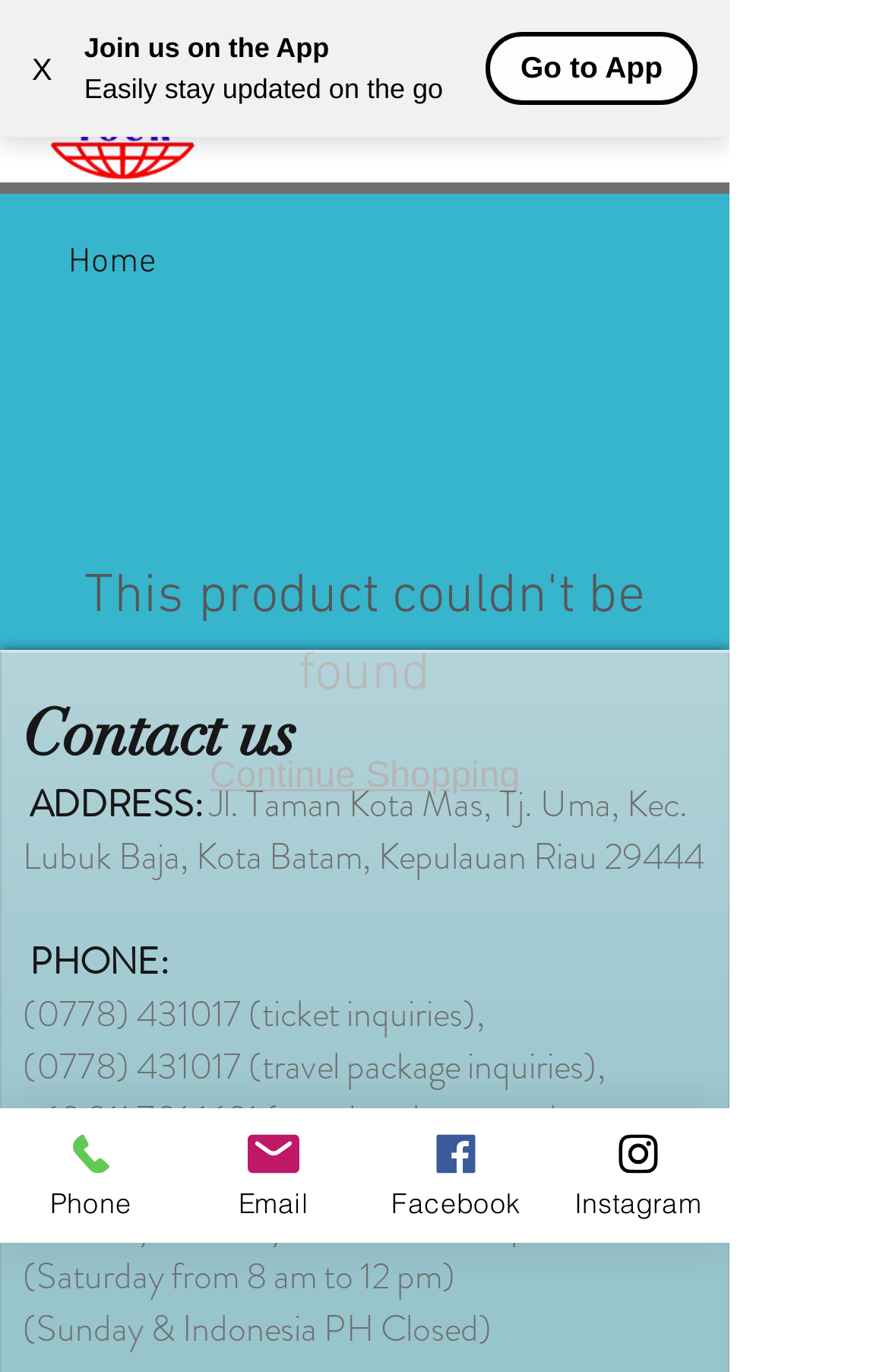Determine the bounding box coordinates for the element that should be clicked to follow this instruction: "View Facebook page". The coordinates should be given as four float numbers between 0 and 1, in the format [left, top, right, bottom].

[0.41, 0.808, 0.615, 0.906]